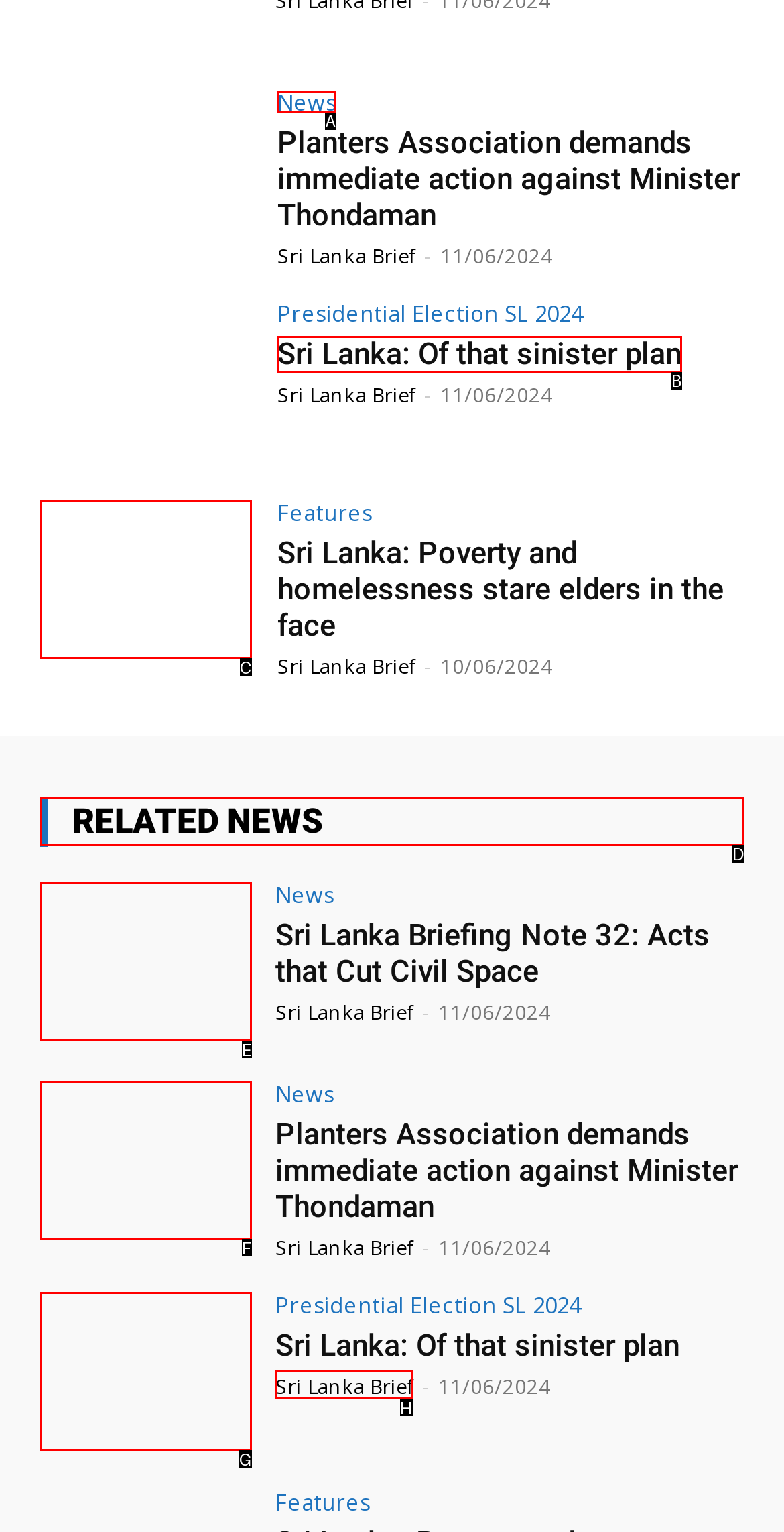Determine the HTML element to click for the instruction: view instagram.
Answer with the letter corresponding to the correct choice from the provided options.

None